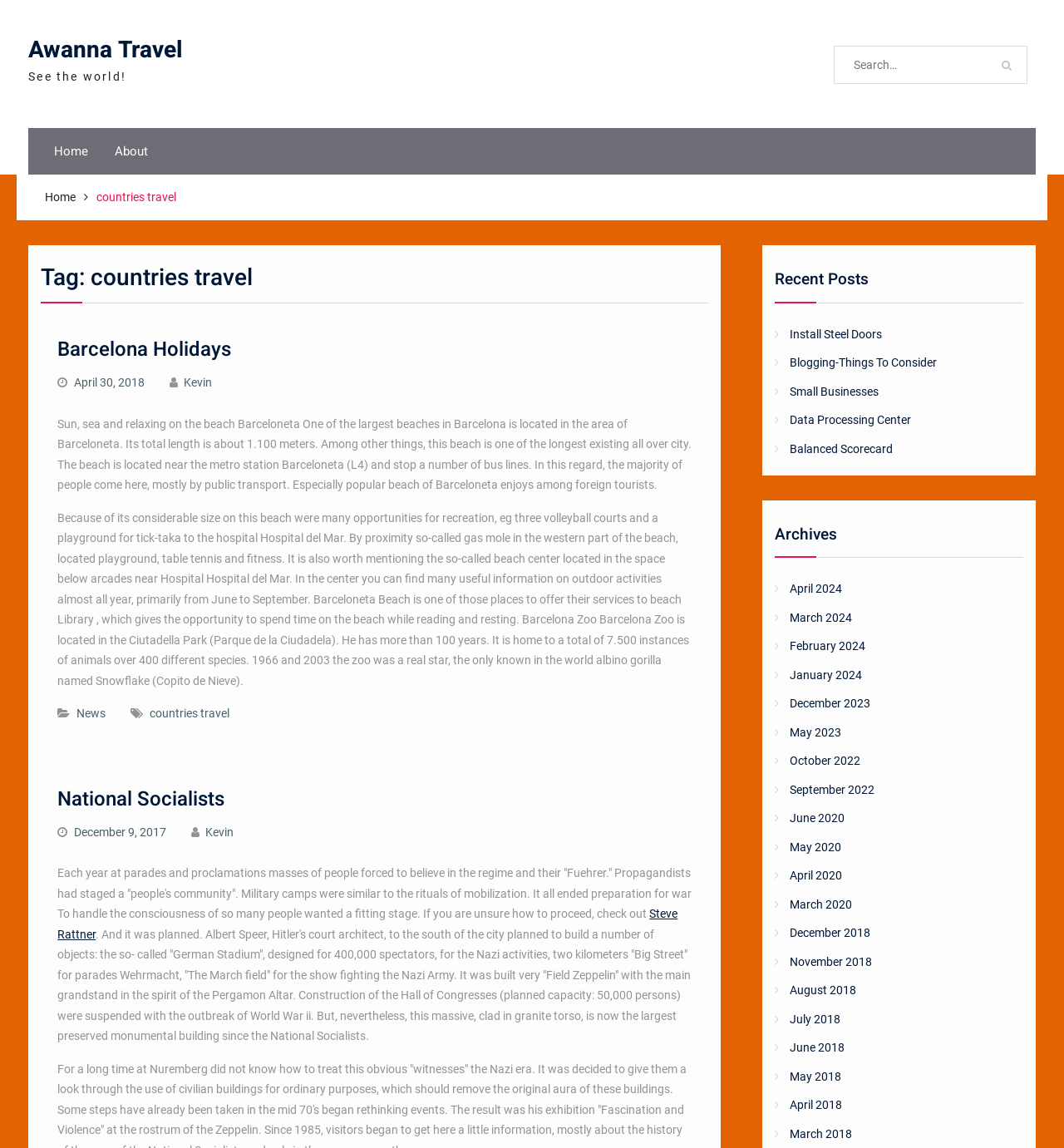Please find the bounding box coordinates of the clickable region needed to complete the following instruction: "Read about Barcelona Holidays". The bounding box coordinates must consist of four float numbers between 0 and 1, i.e., [left, top, right, bottom].

[0.054, 0.292, 0.217, 0.317]